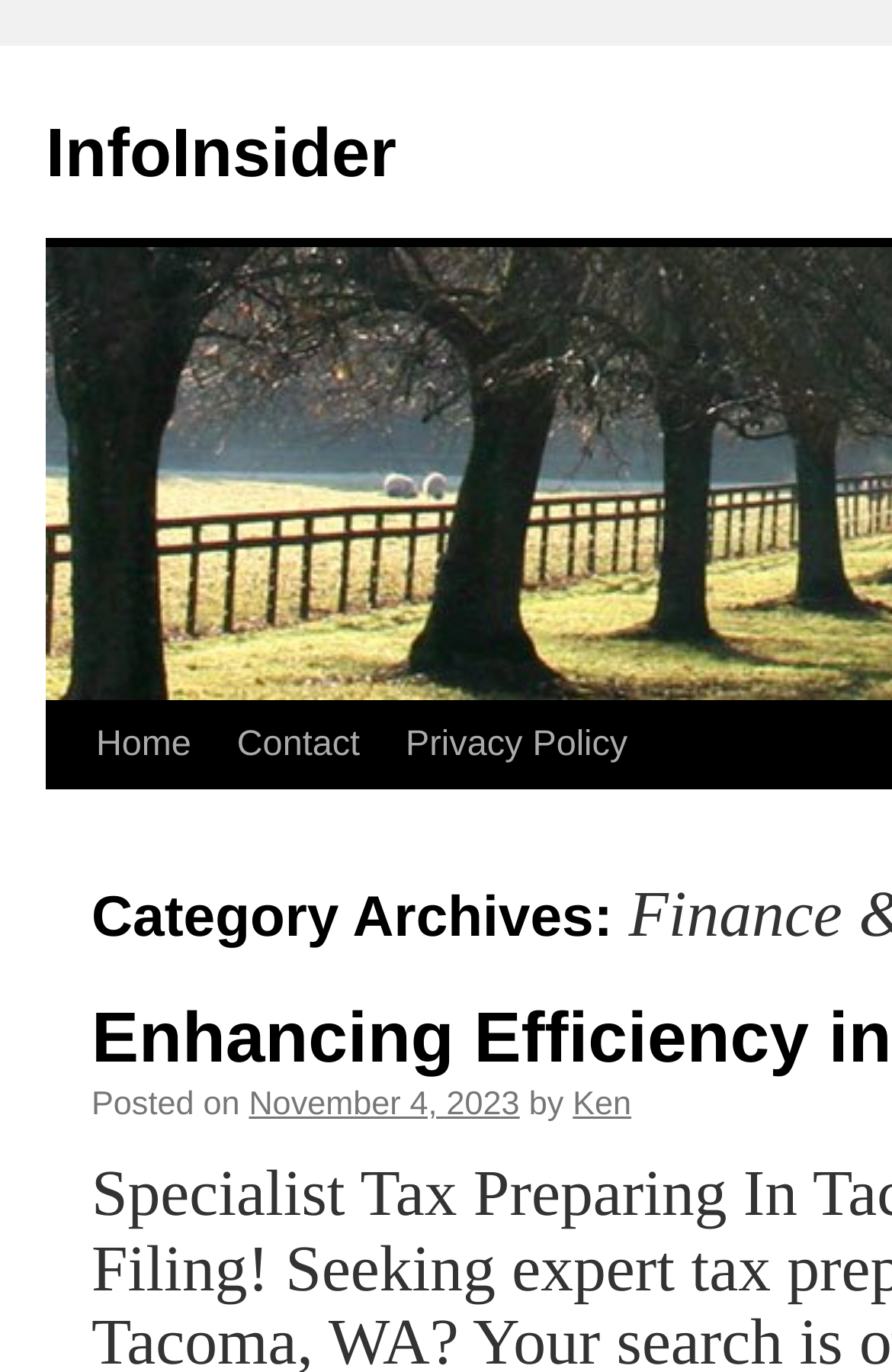Using the webpage screenshot, locate the HTML element that fits the following description and provide its bounding box: "Home".

[0.082, 0.512, 0.222, 0.575]